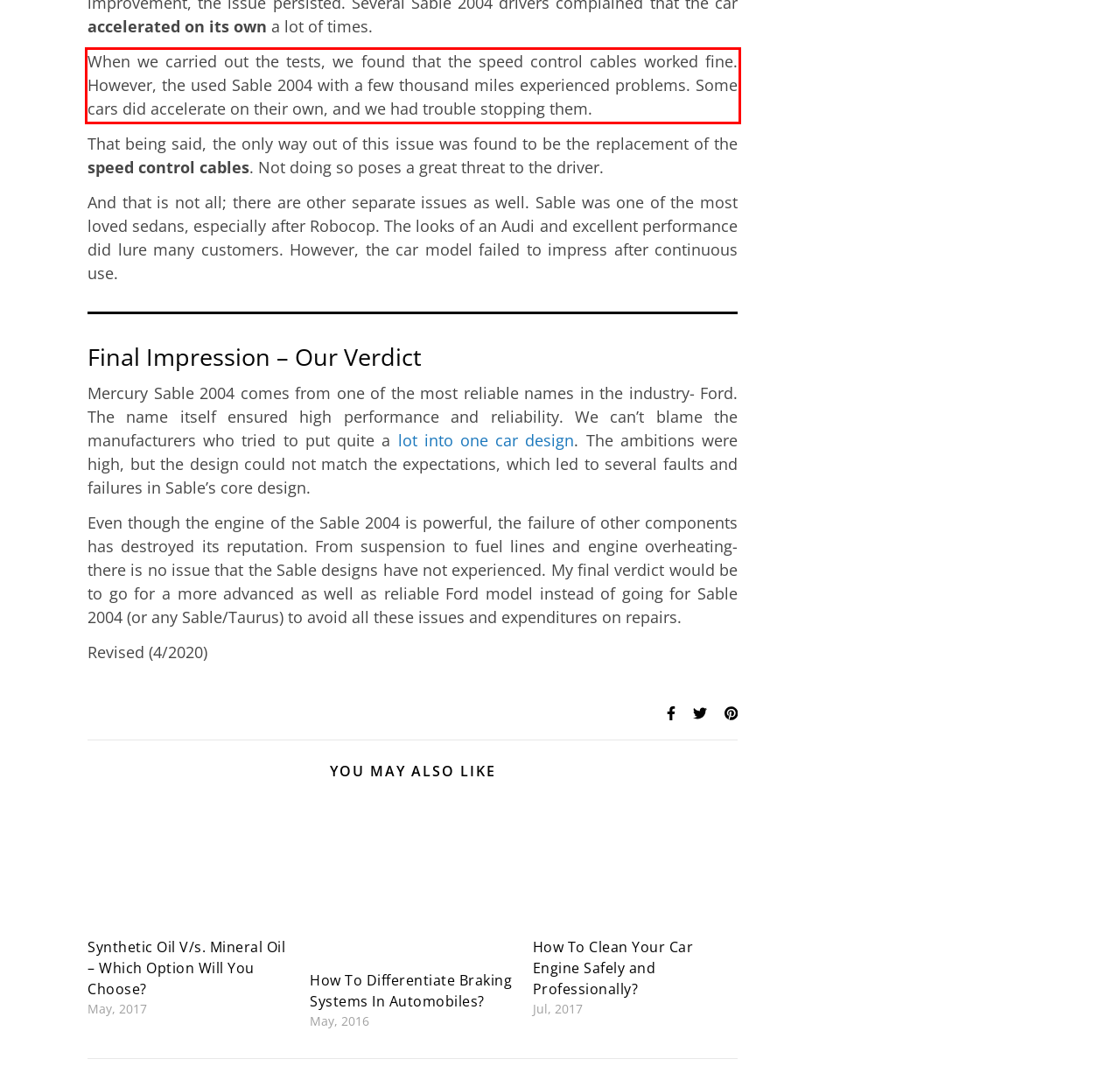Analyze the screenshot of a webpage where a red rectangle is bounding a UI element. Extract and generate the text content within this red bounding box.

When we carried out the tests, we found that the speed control cables worked fine. However, the used Sable 2004 with a few thousand miles experienced problems. Some cars did accelerate on their own, and we had trouble stopping them.